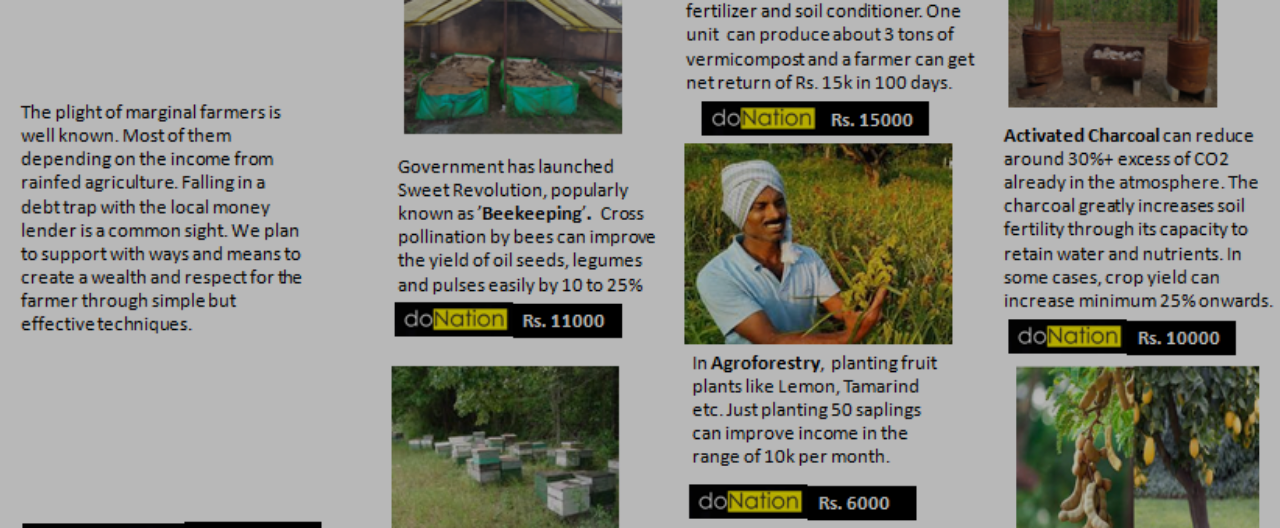Summarize the image with a detailed caption.

The image features a vibrant visual from the "Mantarlee" donation webpage, showcasing various initiatives aimed at supporting marginal farmers. Central to the image is a depiction of agricultural practices and innovative solutions designed to enhance farming sustainability. This includes initiatives like beekeeping, which improves cross-pollination, and the use of activated charcoal to boost soil fertility. Various donation amounts are highlighted alongside pictures of the projects, emphasizing the community's efforts to uplift farmers dependent on rainfed agriculture and alleviate their challenges. The overarching message is one of empowerment and respect for farmers, encouraging support through donations to implement these effective techniques.